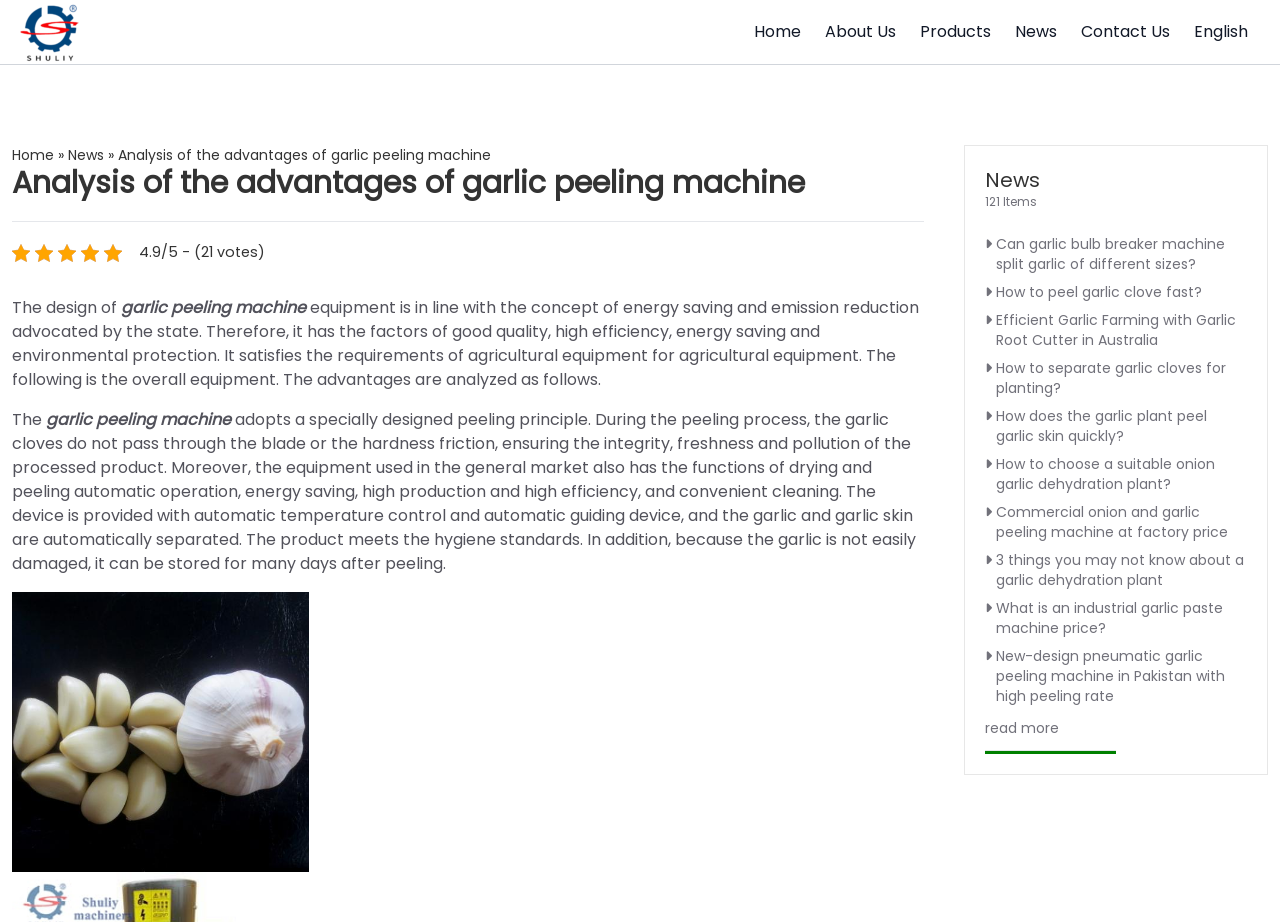Identify the main title of the webpage and generate its text content.

Analysis of the advantages of garlic peeling machine  